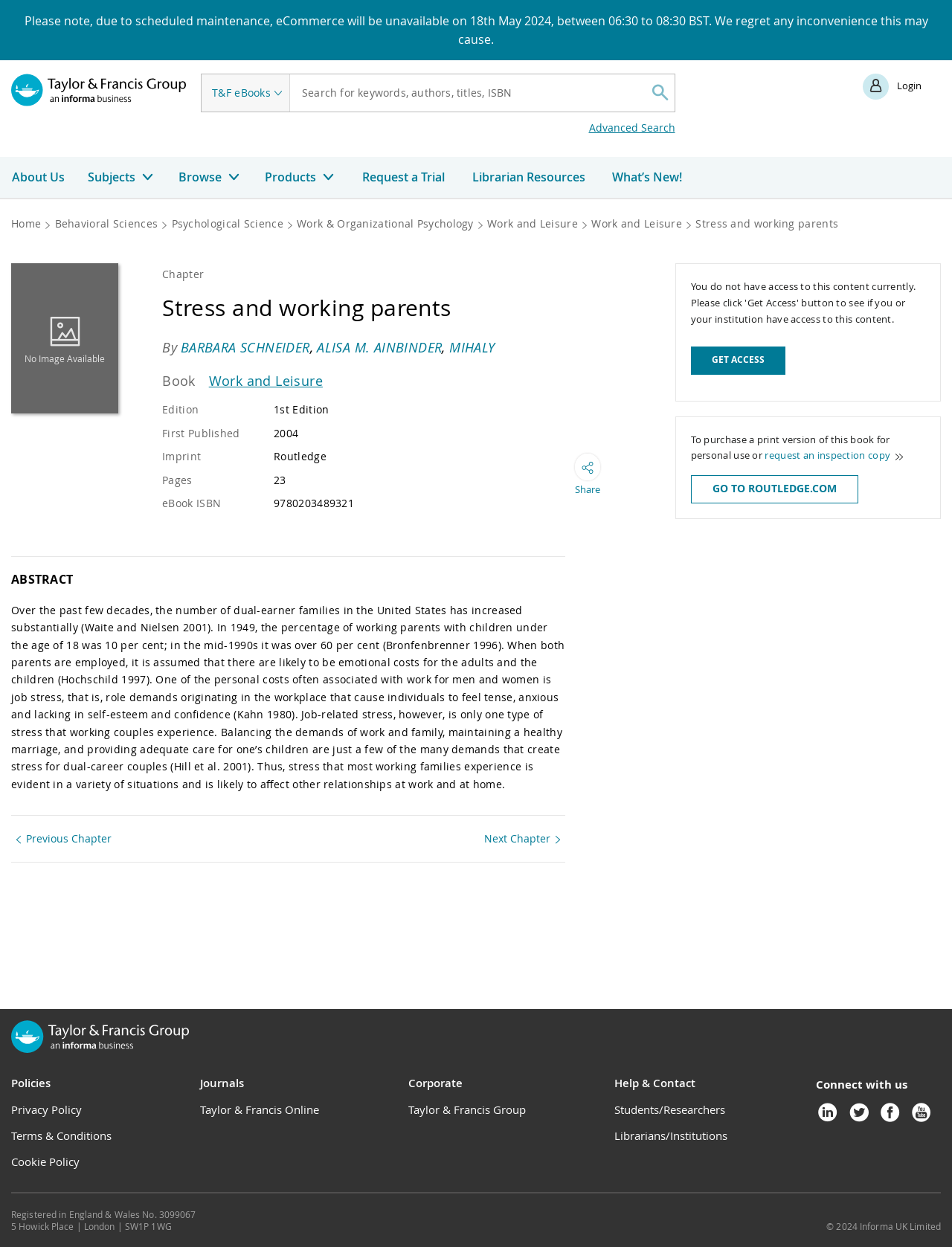Can you specify the bounding box coordinates for the region that should be clicked to fulfill this instruction: "Request a trial".

[0.377, 0.132, 0.473, 0.152]